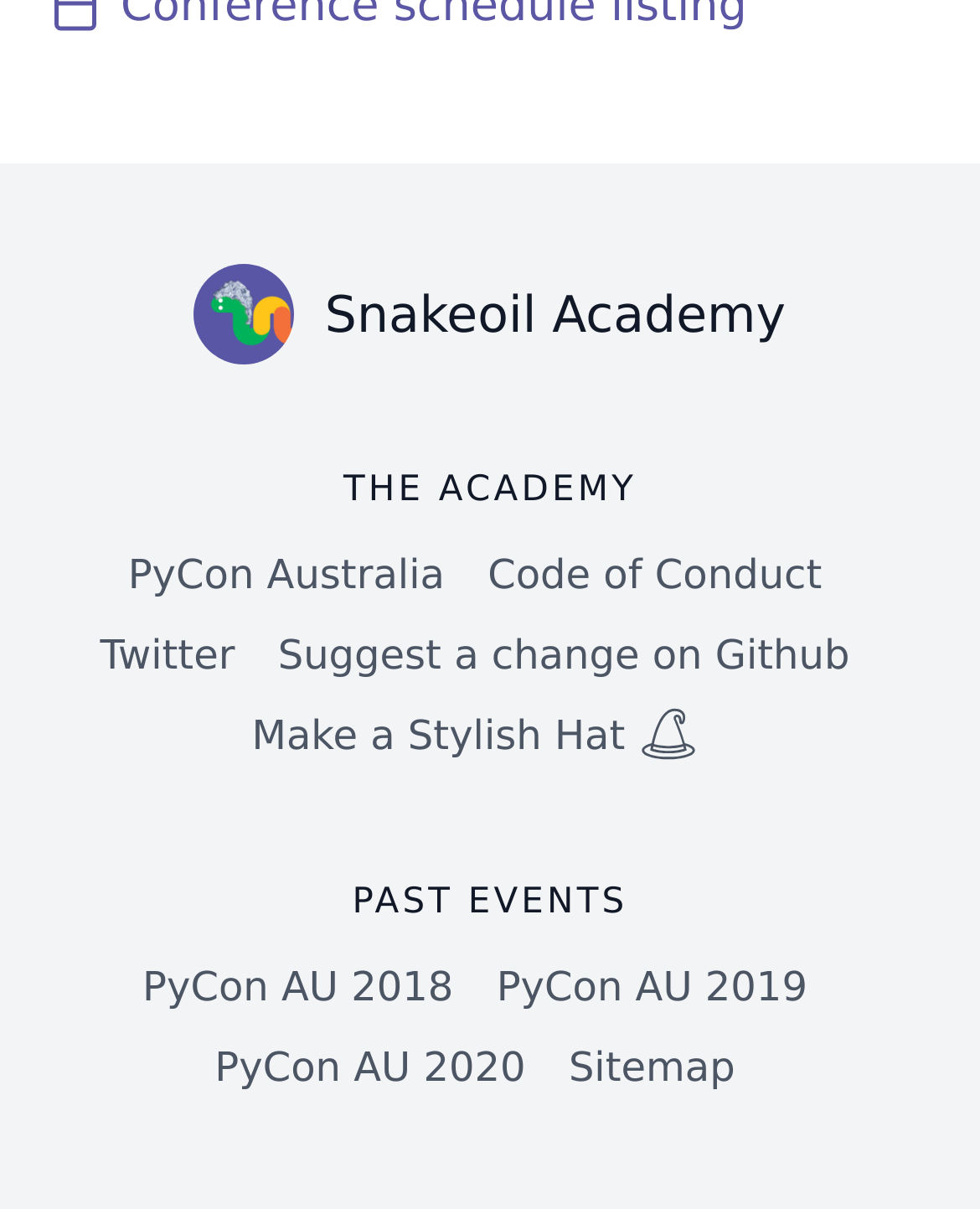What is the theme of the 'Make a Stylish Hat' link?
Based on the image, answer the question with as much detail as possible.

The theme of the 'Make a Stylish Hat' link can be determined from its text, which suggests that it is related to creating or designing hats, possibly in a stylish or fashionable way.